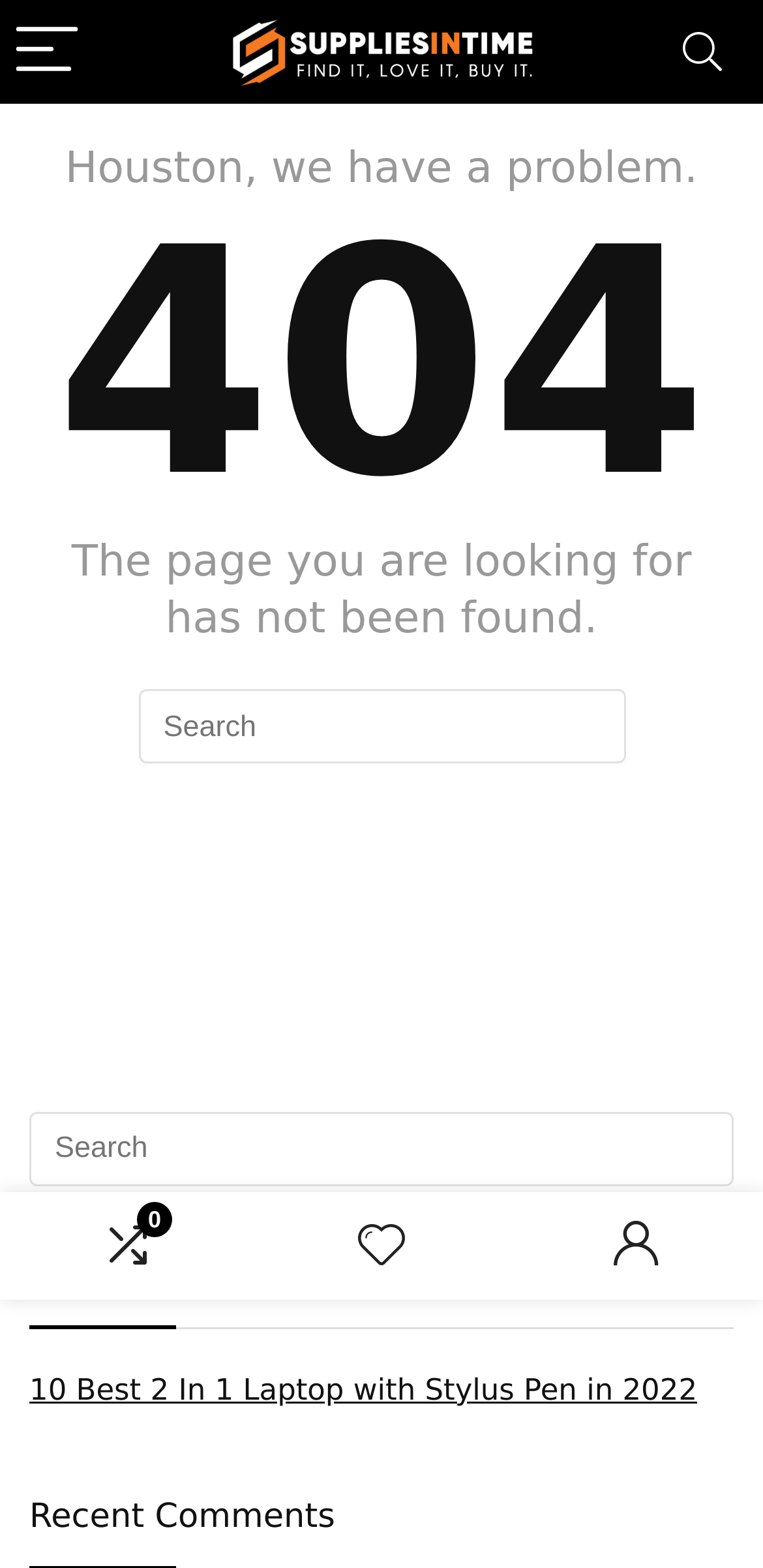How many search bars are on the page?
Using the image as a reference, answer the question in detail.

There are two search bars on the page, one located at the top right corner and another at the bottom of the page. Both search bars have a text box and a search icon.